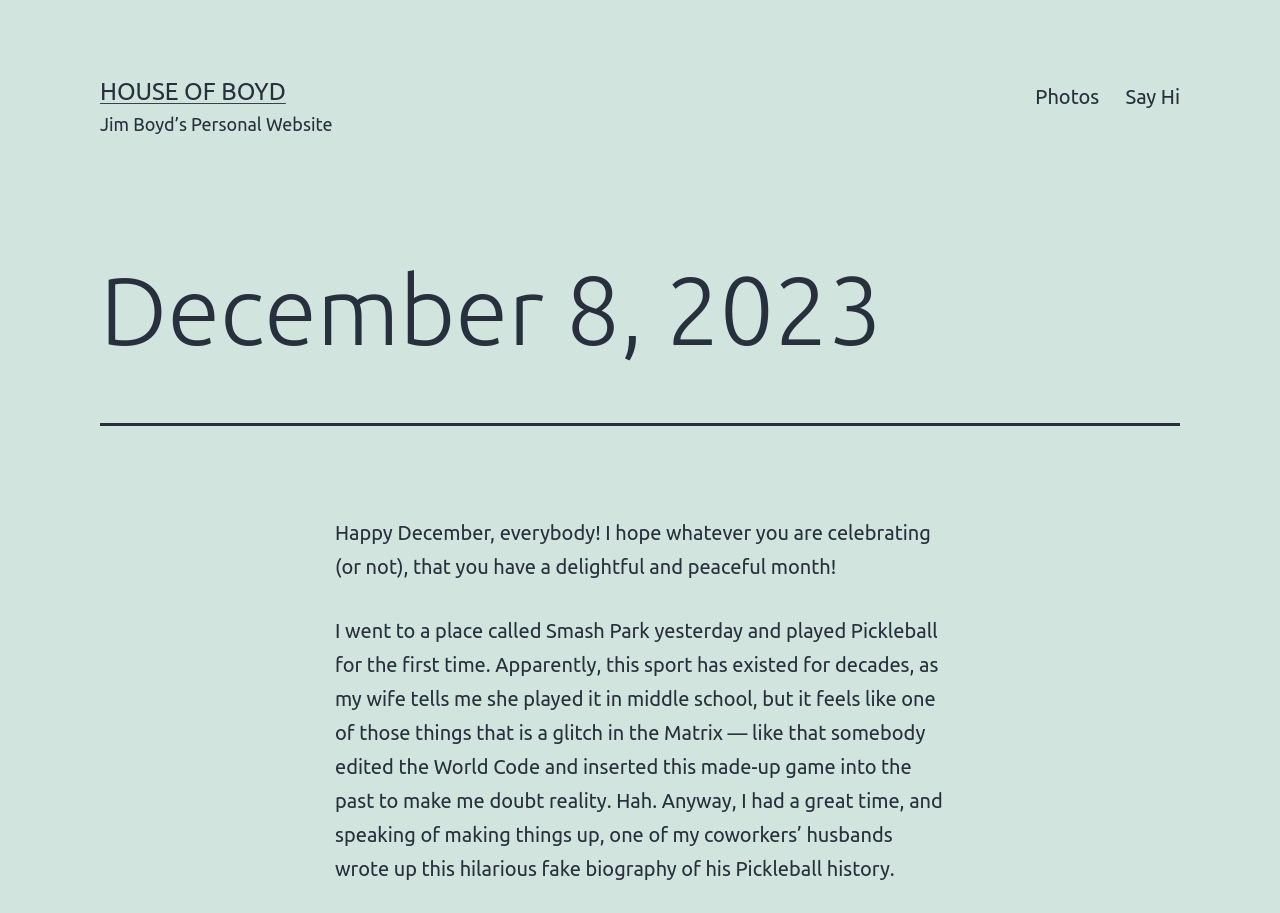Given the description of the UI element: "Photos", predict the bounding box coordinates in the form of [left, top, right, bottom], with each value being a float between 0 and 1.

[0.798, 0.079, 0.869, 0.133]